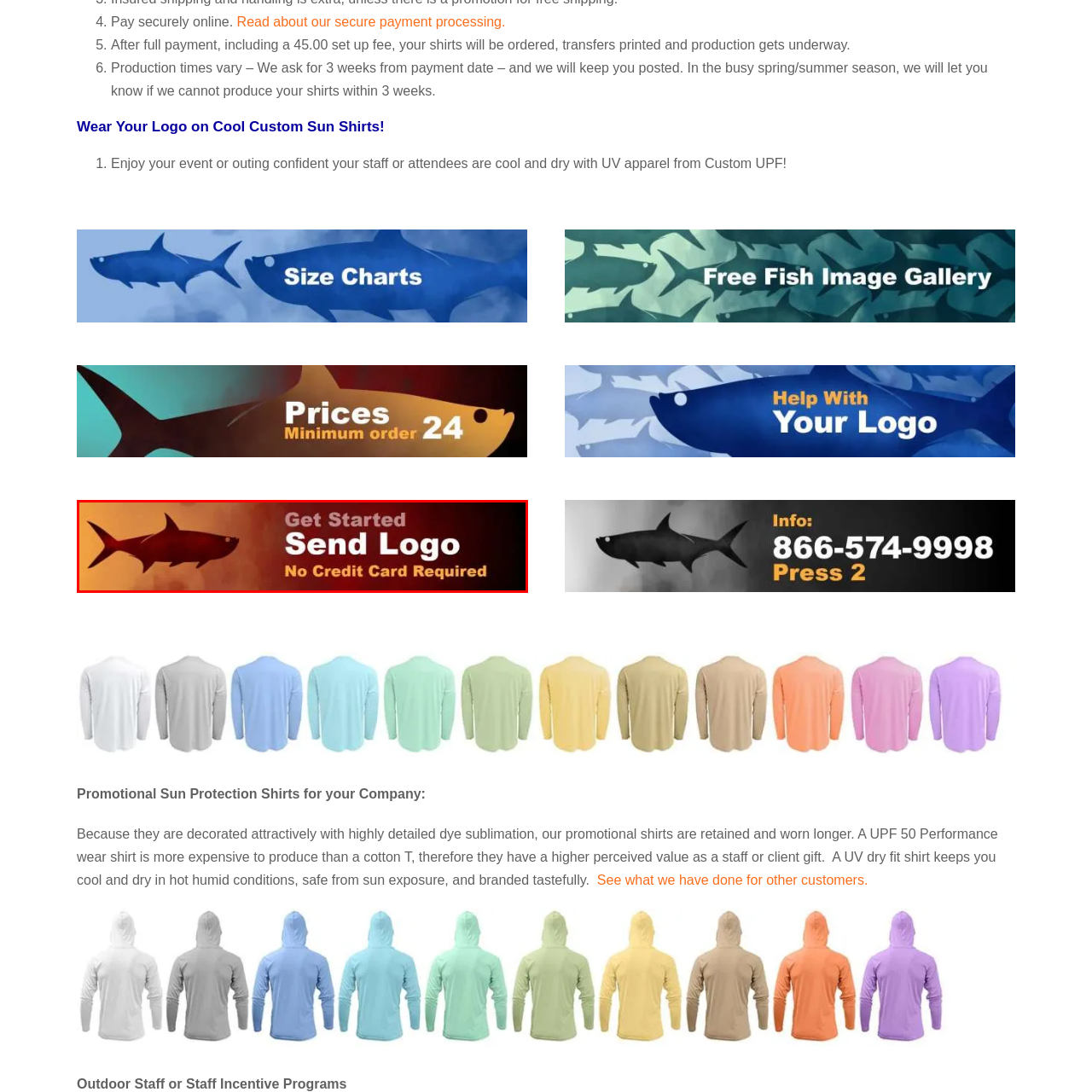Elaborate on the scene depicted within the red bounding box in the image.

The image features a vibrant and engaging banner promoting the option to customize shirts by sending a logo, with the enticing message "Get Started" prominently displayed in bold text. Below this, the phrase "Send Logo" is highlighted, suggesting an easy and straightforward process for customers to personalize their apparel. The statement "No Credit Card Required" emphasizes the risk-free nature of this initial step, inviting potential customers to take action without immediate financial commitment. Accompanying the text is a striking silhouette of a fish on the left, adding an appealing visual element that reinforces the aquatic theme, likely linked to fishing or outdoor activities. The background gradient transitions from a warm amber to a deeper red, creating a dynamic and energetic atmosphere that draws the viewer's attention. Overall, this banner serves as a compelling call to action for those interested in custom apparel.